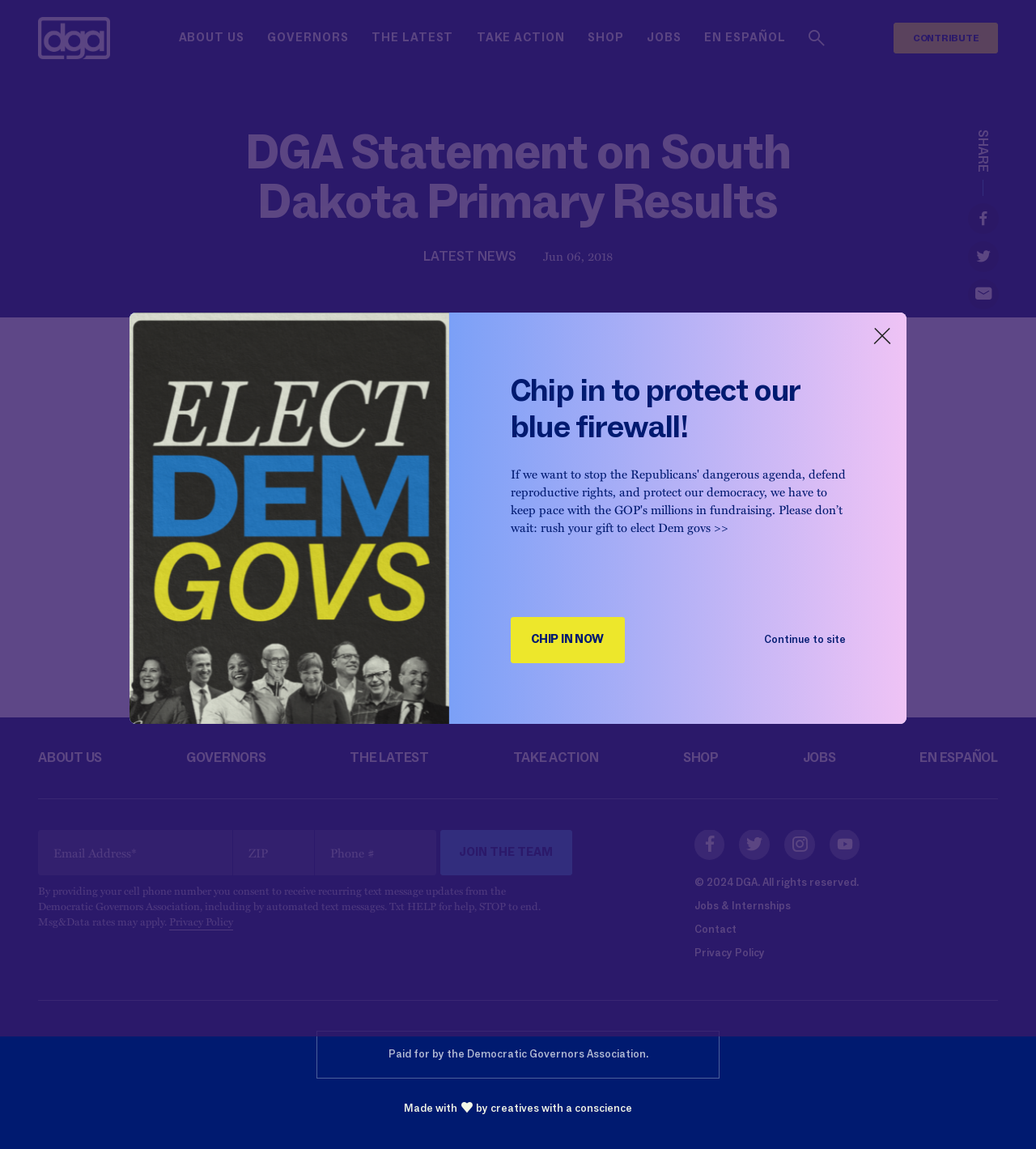How many social media sharing options are there?
Your answer should be a single word or phrase derived from the screenshot.

4